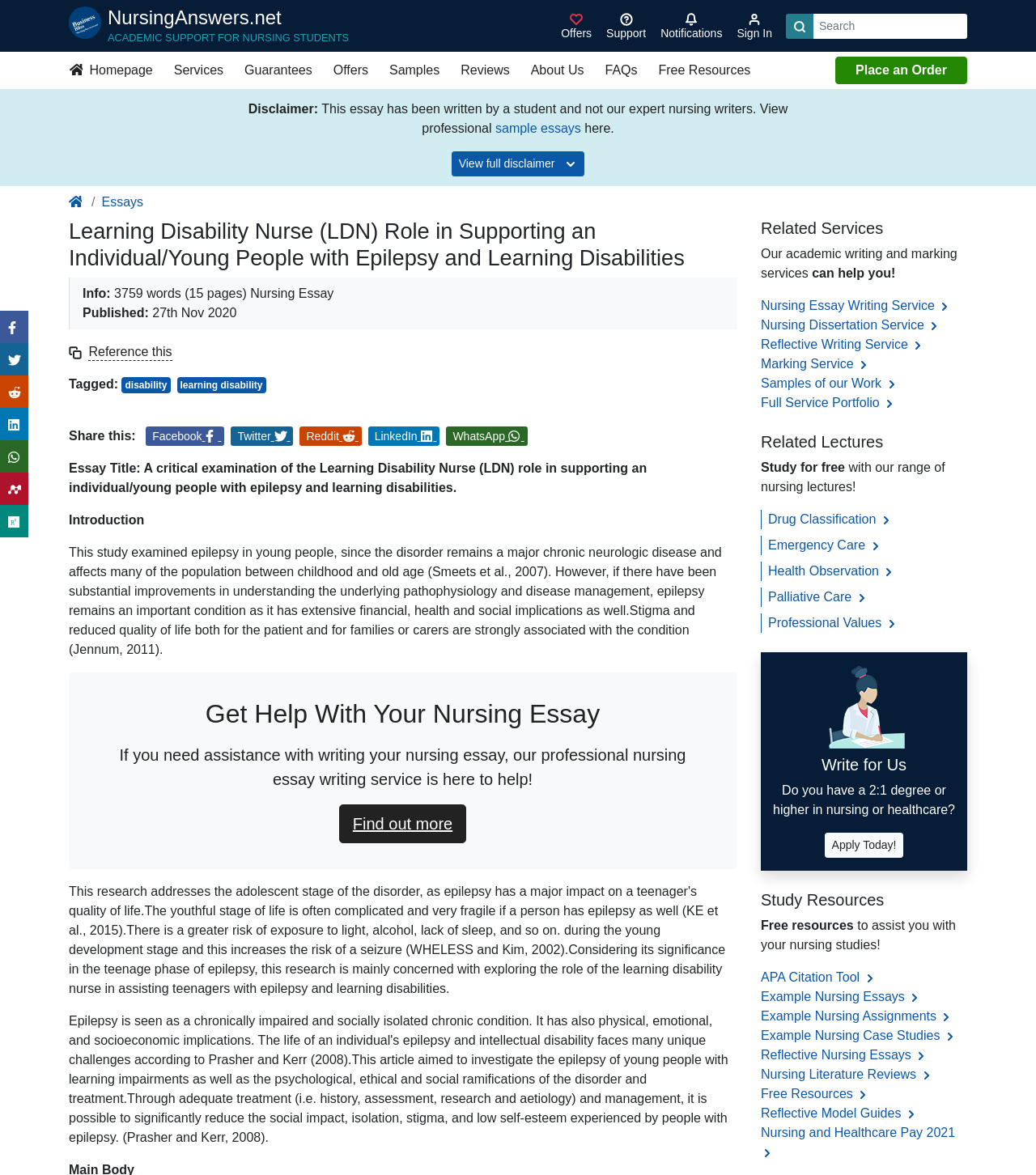Using the element description: "Emergency Care", determine the bounding box coordinates for the specified UI element. The coordinates should be four float numbers between 0 and 1, [left, top, right, bottom].

[0.741, 0.458, 0.851, 0.47]